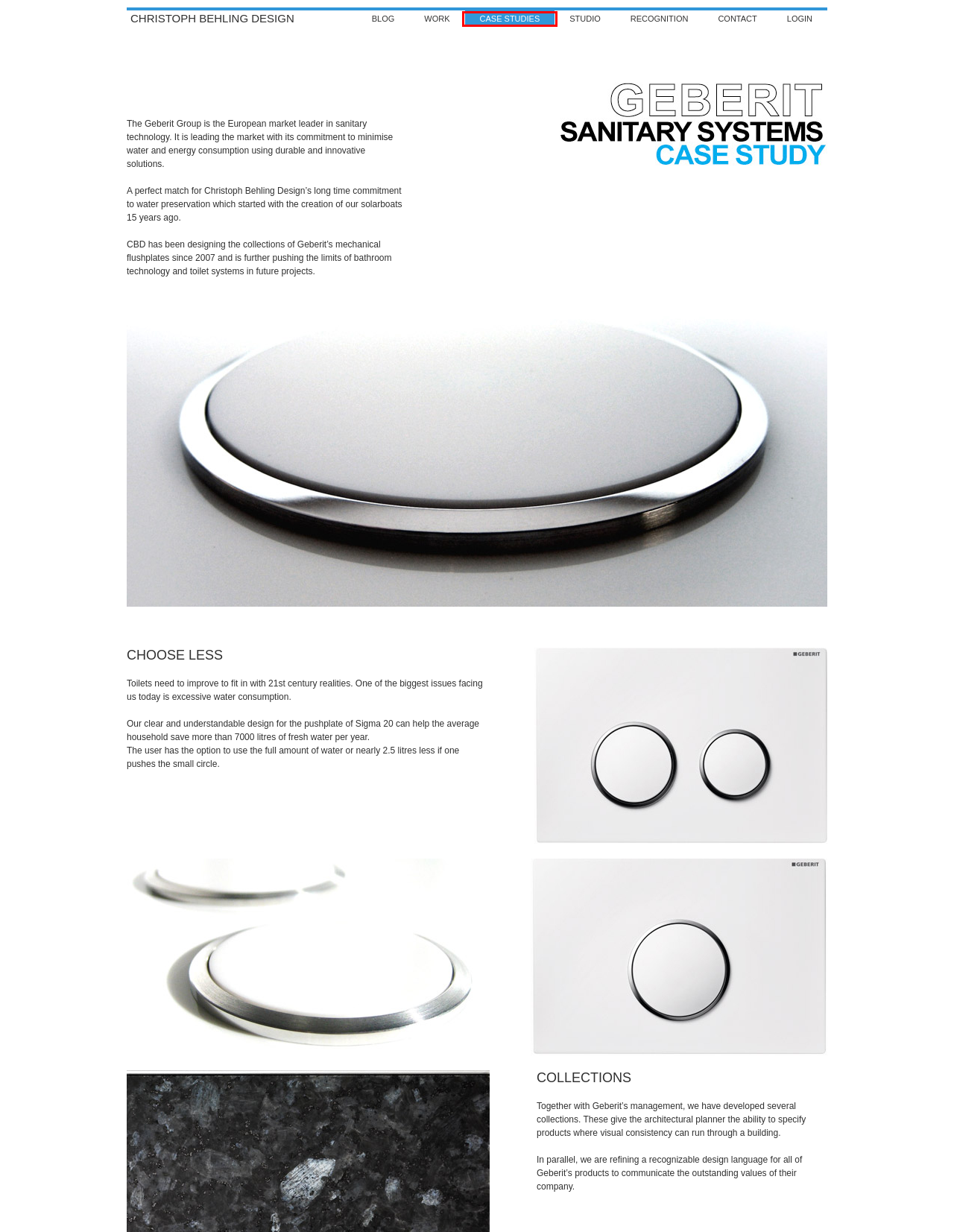Consider the screenshot of a webpage with a red bounding box around an element. Select the webpage description that best corresponds to the new page after clicking the element inside the red bounding box. Here are the candidates:
A. CASE STUDIES | Christoph Behling Design
B. Christoph Behling Design | WORK | TIMEPIECES | CONCEPT GOLF
C. WORK | Christoph Behling Design
D. STUDIO | Christoph Behling Design
E. SPOC | NEW COMMUNICATION | WORK | Christoph Behling Design
F. PERFUME | LIFESTYLE | Christoph Behling DesignLIFESTYLE | Christoph Behling Design
G. CONTACT | Christoph Behling Design
H. SOLAR RICKSHAW | NEW SOLAR | WORK | Christoph Behling Design

A